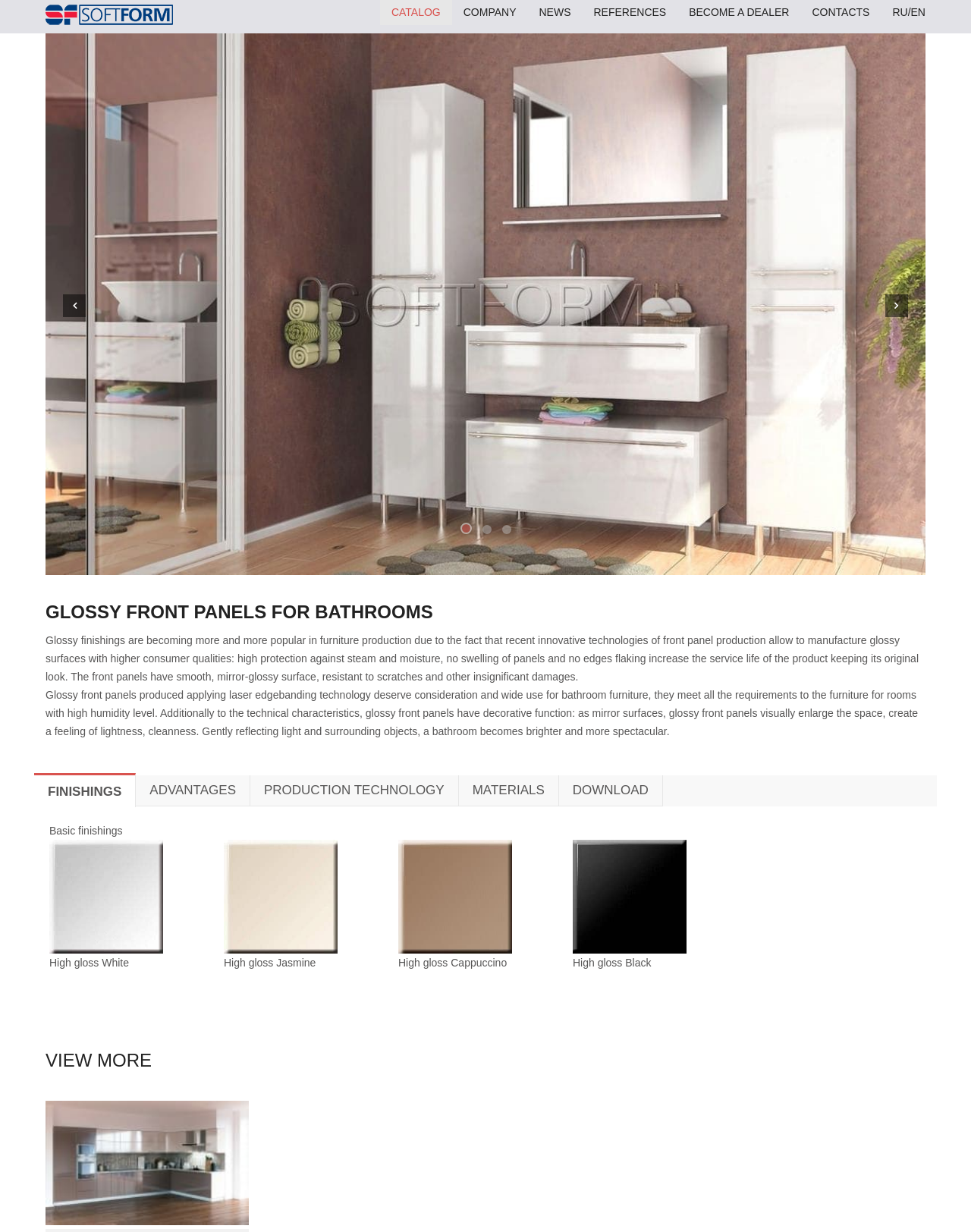Provide your answer in a single word or phrase: 
What is the technology used for producing glossy front panels?

Laser edgebanding